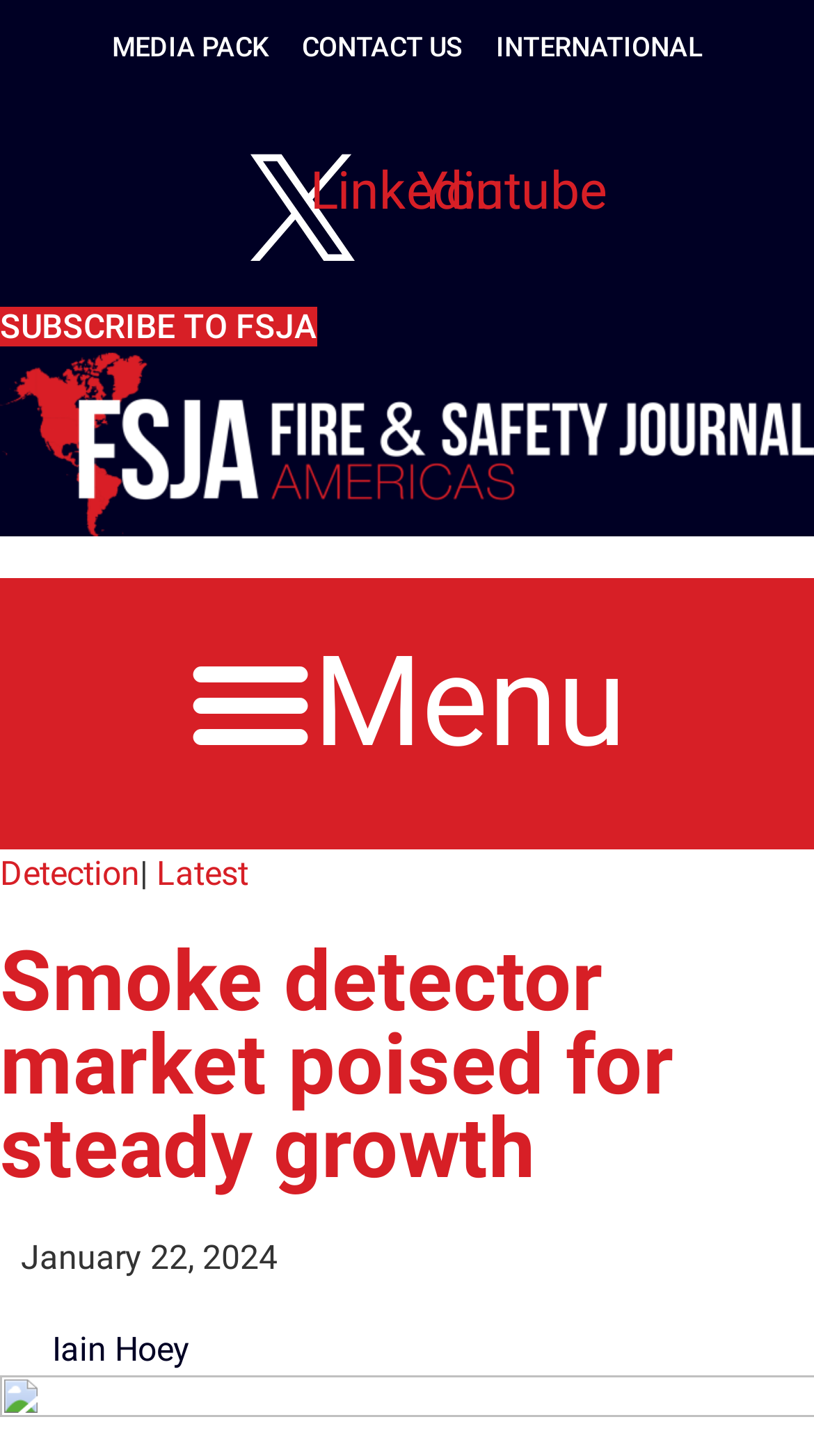Please determine the primary heading and provide its text.

Smoke detector market poised for steady growth